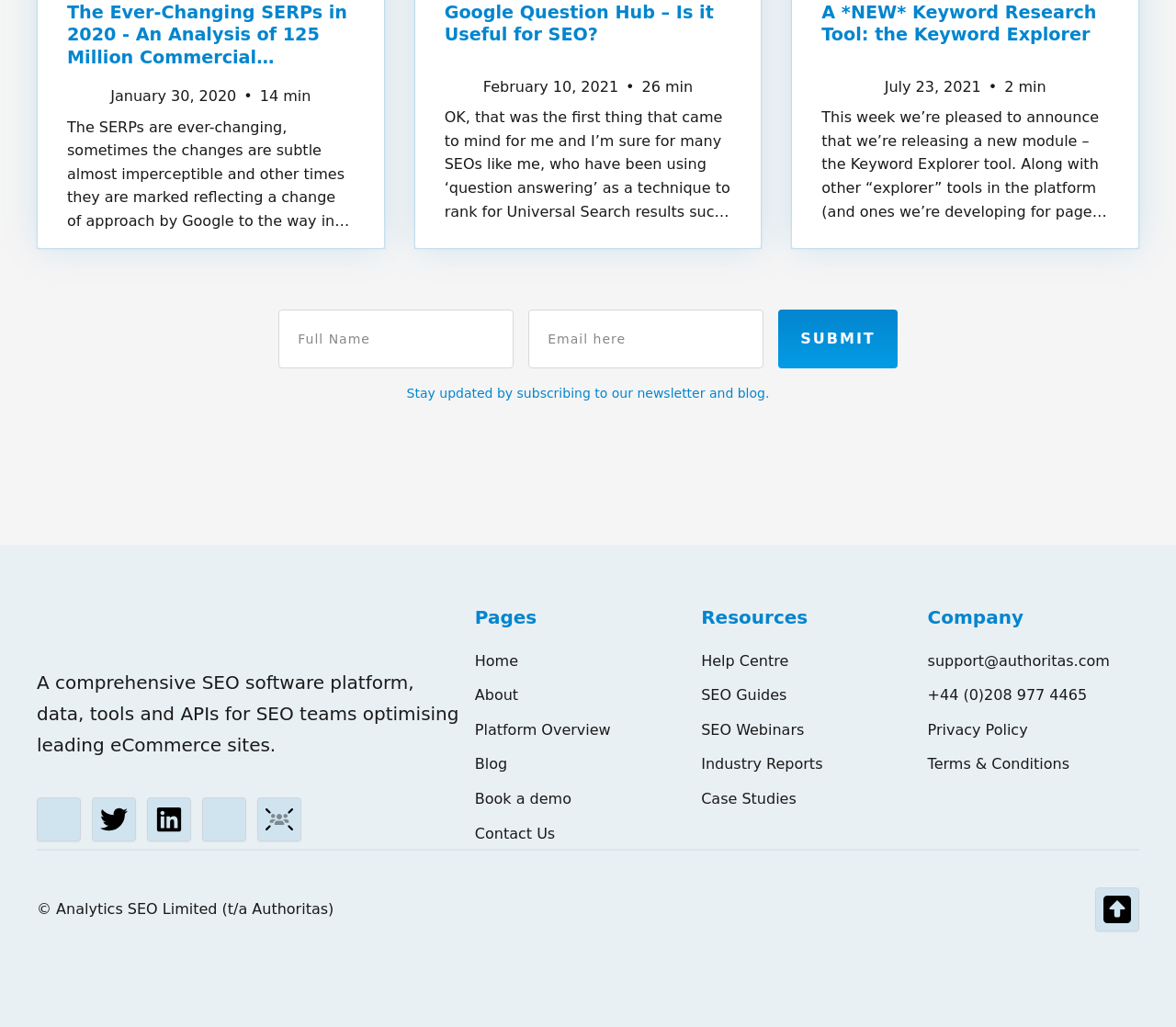Reply to the question below using a single word or brief phrase:
What is the purpose of the 'Subscribe Form 2'?

To subscribe to the newsletter and blog